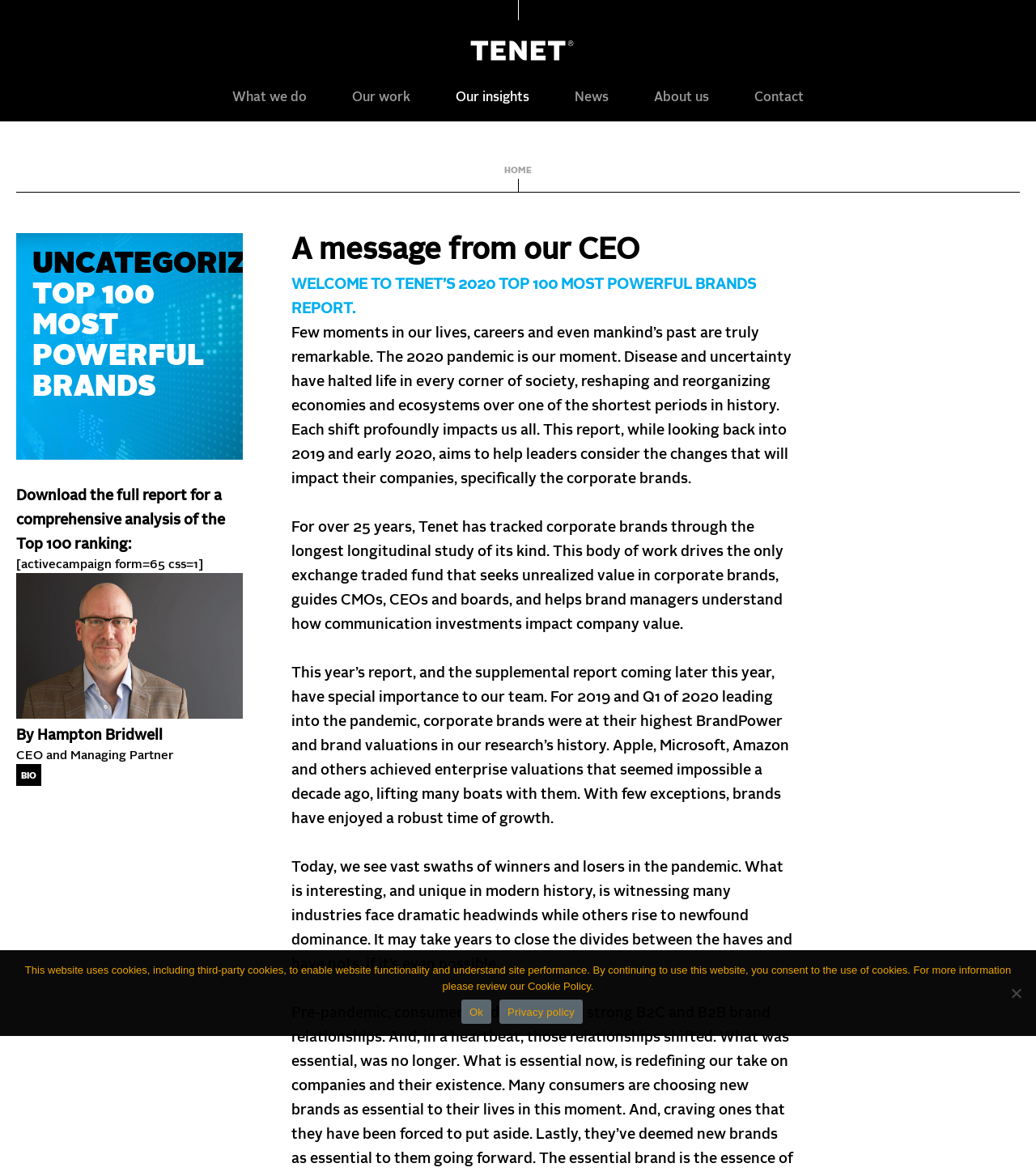What is the topic of the report?
Could you give a comprehensive explanation in response to this question?

The topic of the report can be inferred from the headings and text on the webpage. The heading 'WELCOME TO TENET’S 2020 TOP 100 MOST POWERFUL BRANDS REPORT.' suggests that the report is about the top 100 most powerful brands. This is further supported by the text that discusses the ranking of corporate brands and their valuations.